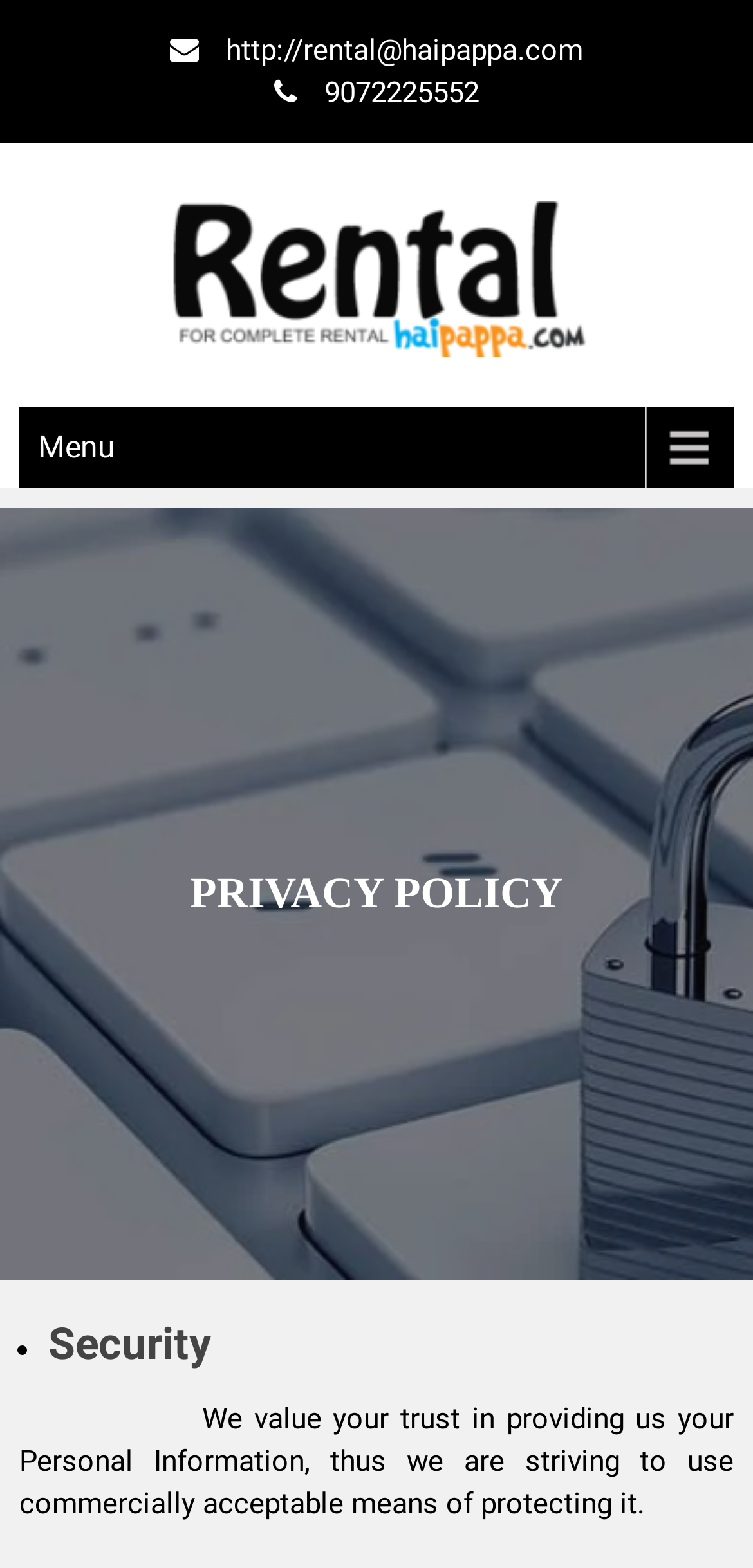What is the subheading below 'PRIVACY POLICY'?
Refer to the image and provide a one-word or short phrase answer.

Security